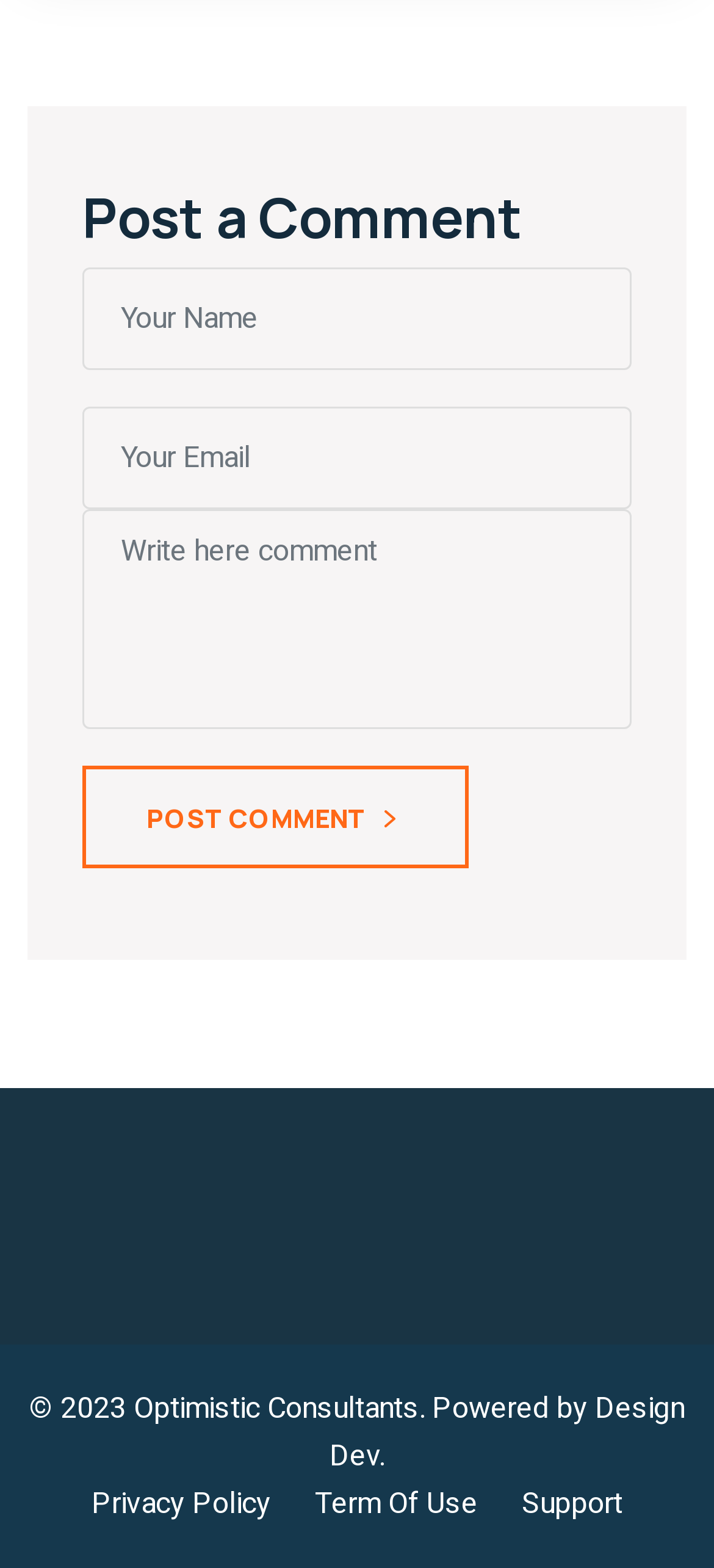Specify the bounding box coordinates of the area that needs to be clicked to achieve the following instruction: "Post a comment".

[0.115, 0.488, 0.656, 0.554]